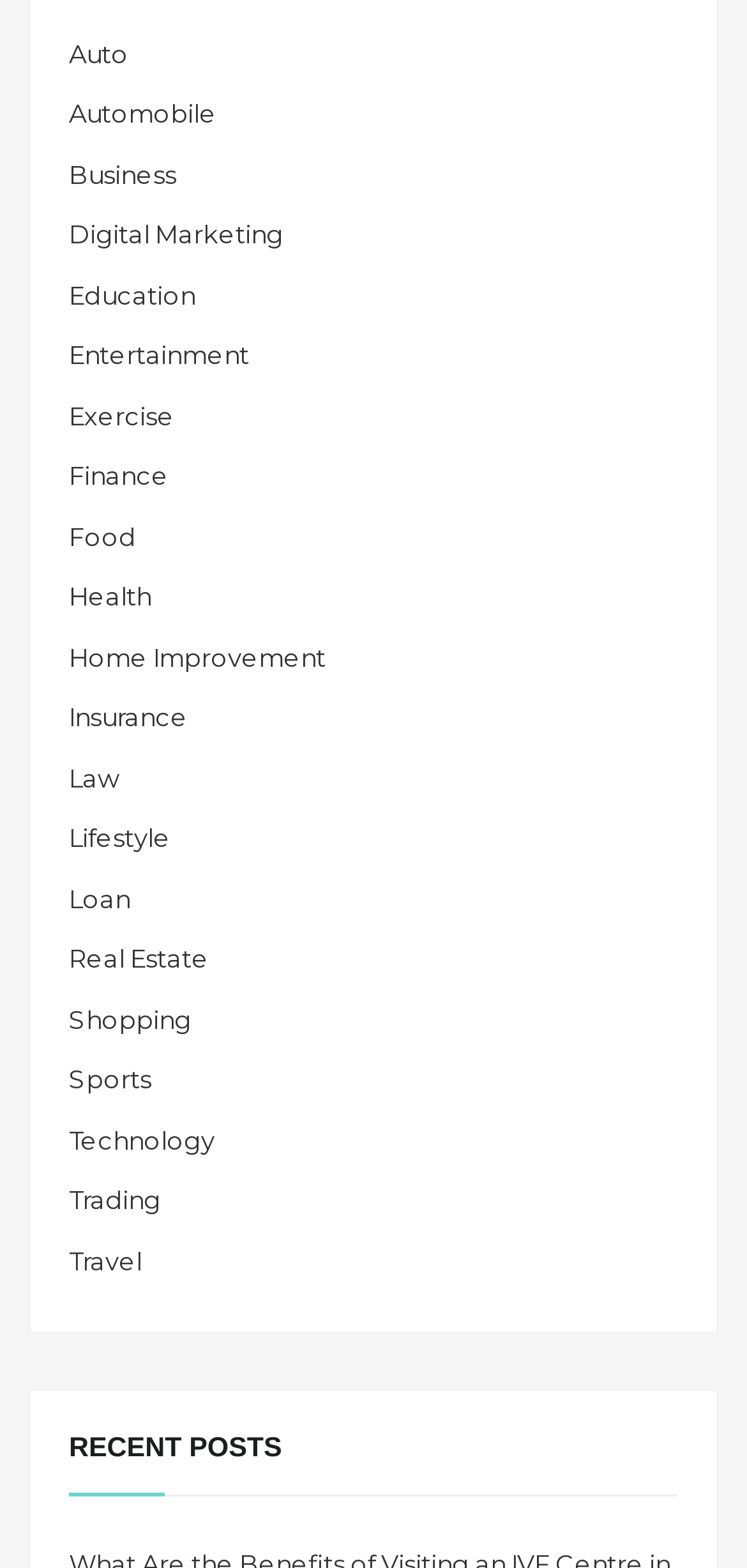Please find and report the bounding box coordinates of the element to click in order to perform the following action: "explore Travel". The coordinates should be expressed as four float numbers between 0 and 1, in the format [left, top, right, bottom].

[0.092, 0.794, 0.19, 0.814]